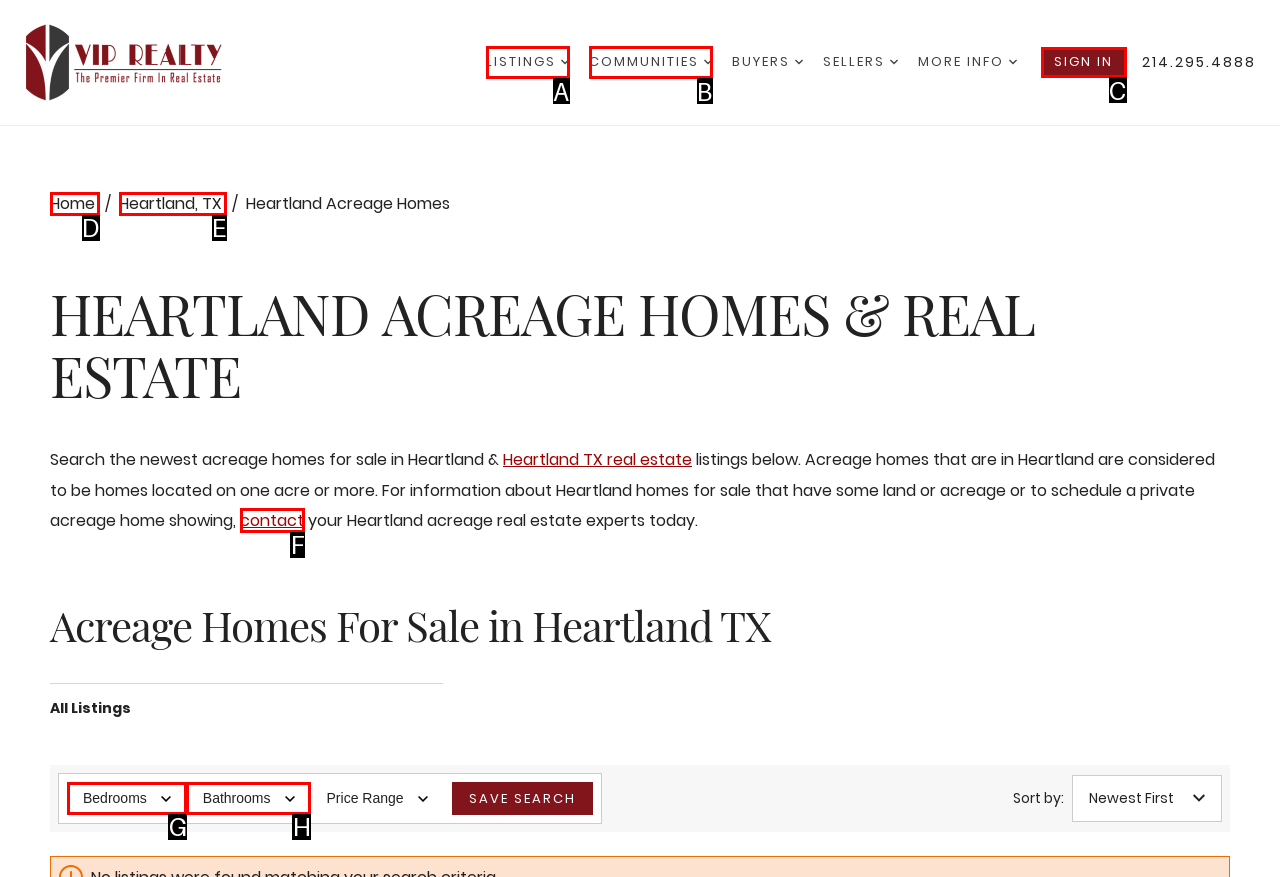Among the marked elements in the screenshot, which letter corresponds to the UI element needed for the task: Visit Facebook page?

None